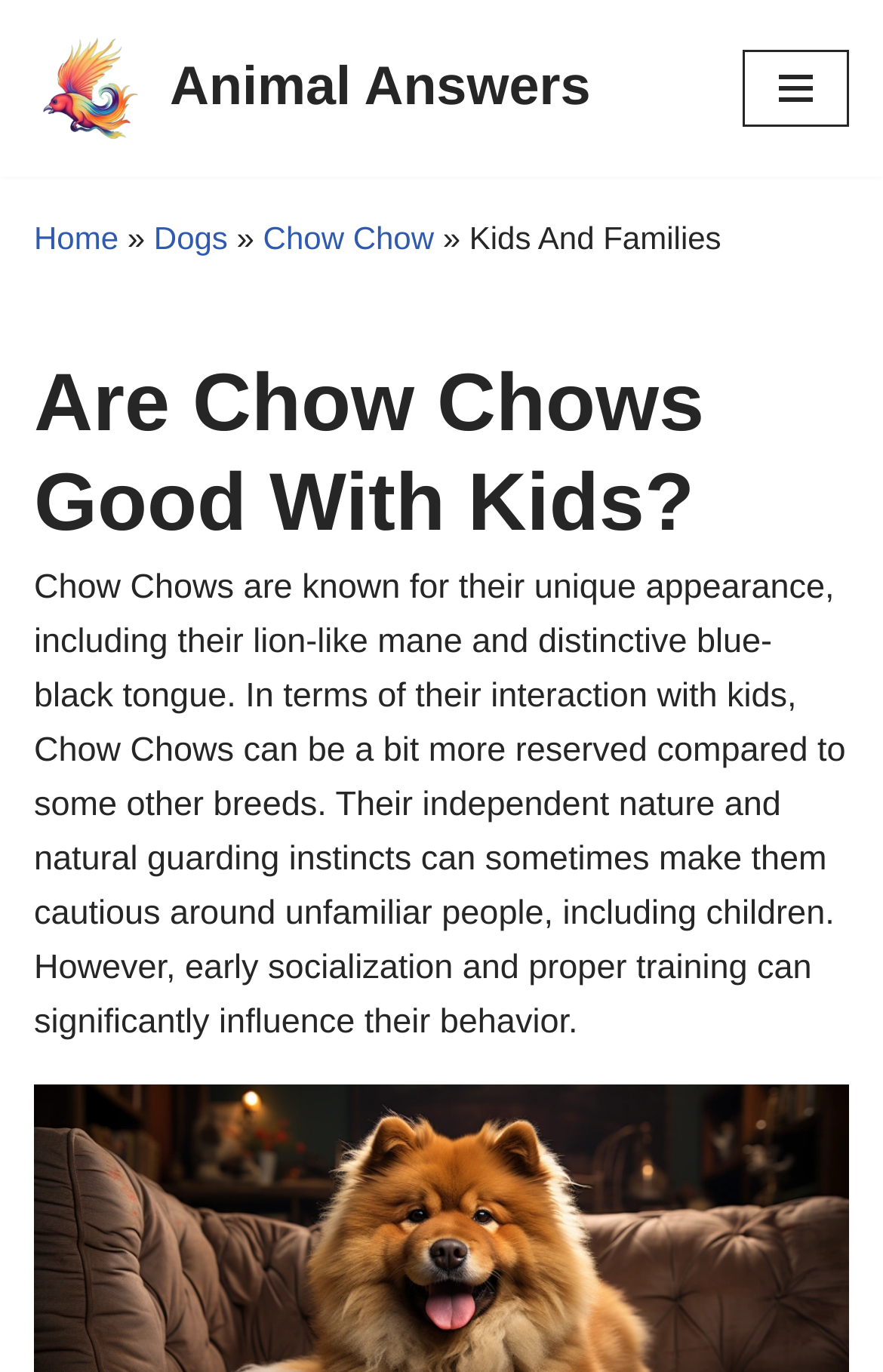What is unique about a Chow Chow's appearance?
Refer to the image and provide a detailed answer to the question.

I obtained the answer by reading the static text in the main content area, which describes the unique appearance of Chow Chows, including their lion-like mane and distinctive blue-black tongue.